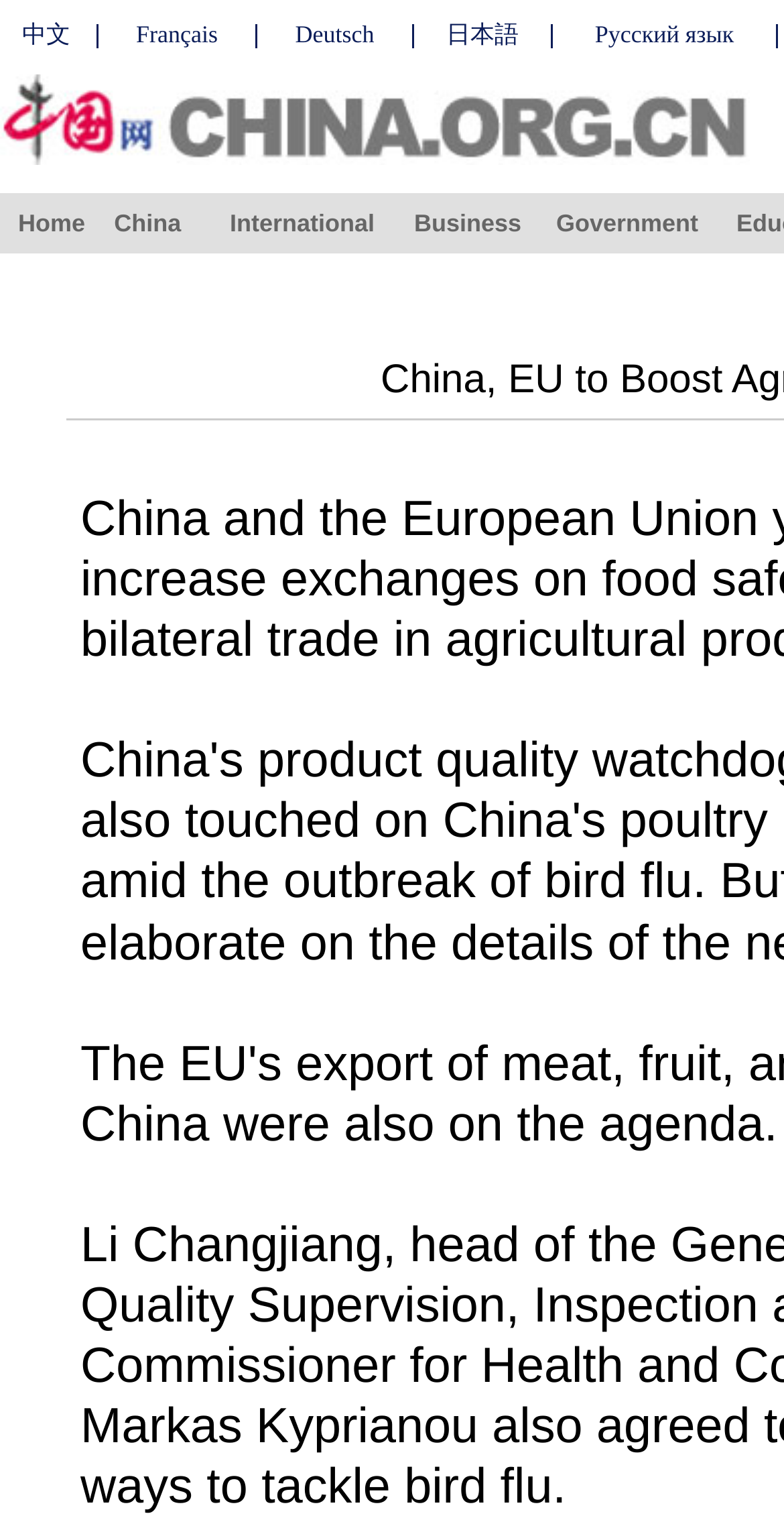Given the element description Русский язык, specify the bounding box coordinates of the corresponding UI element in the format (top-left x, top-left y, bottom-right x, bottom-right y). All values must be between 0 and 1.

[0.759, 0.013, 0.936, 0.032]